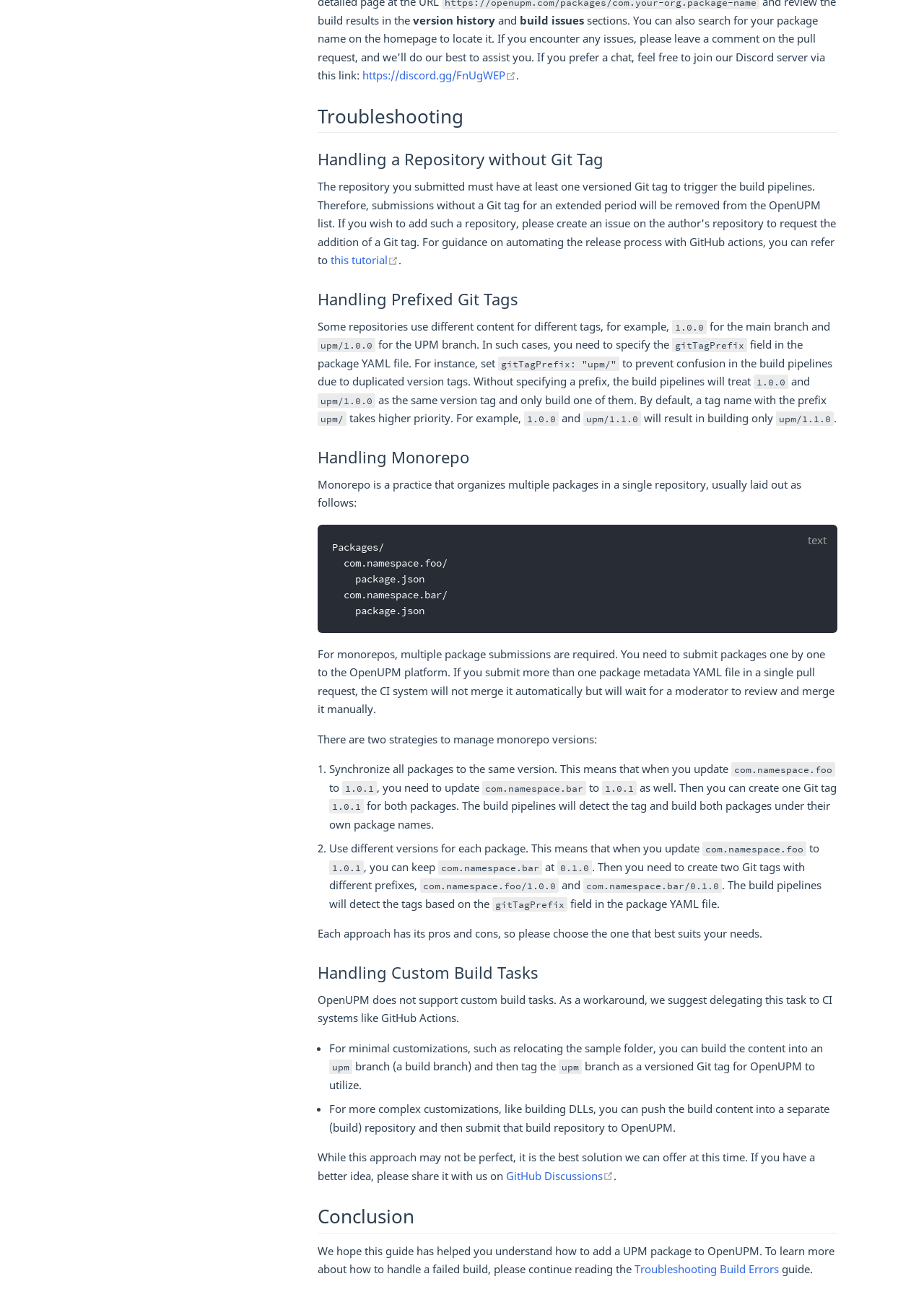Locate the bounding box coordinates of the element's region that should be clicked to carry out the following instruction: "Check out the ET Edge Ad". The coordinates need to be four float numbers between 0 and 1, i.e., [left, top, right, bottom].

None